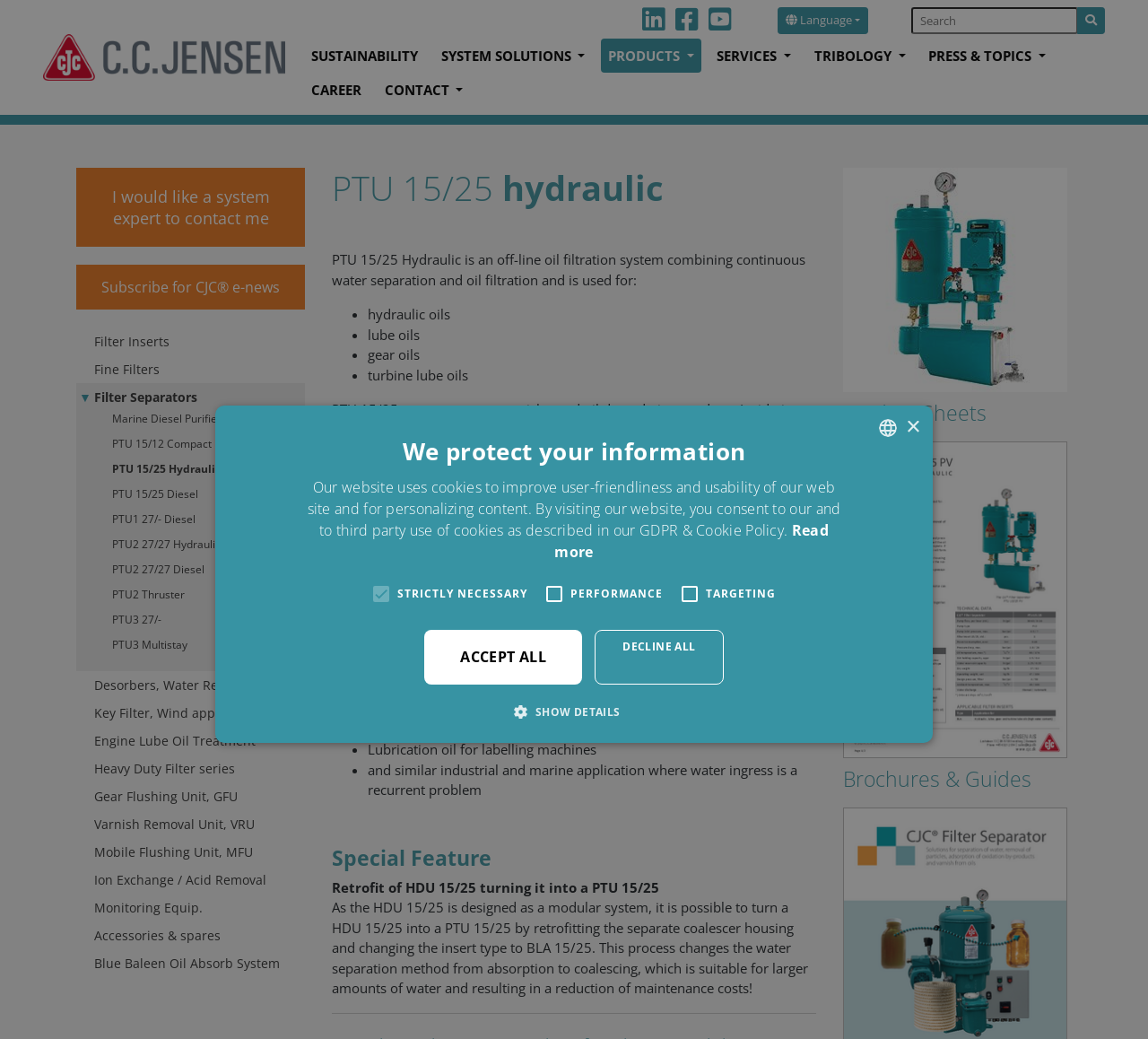Please locate the UI element described by "Targeting" and provide its bounding box coordinates.

[0.561, 0.741, 0.616, 0.76]